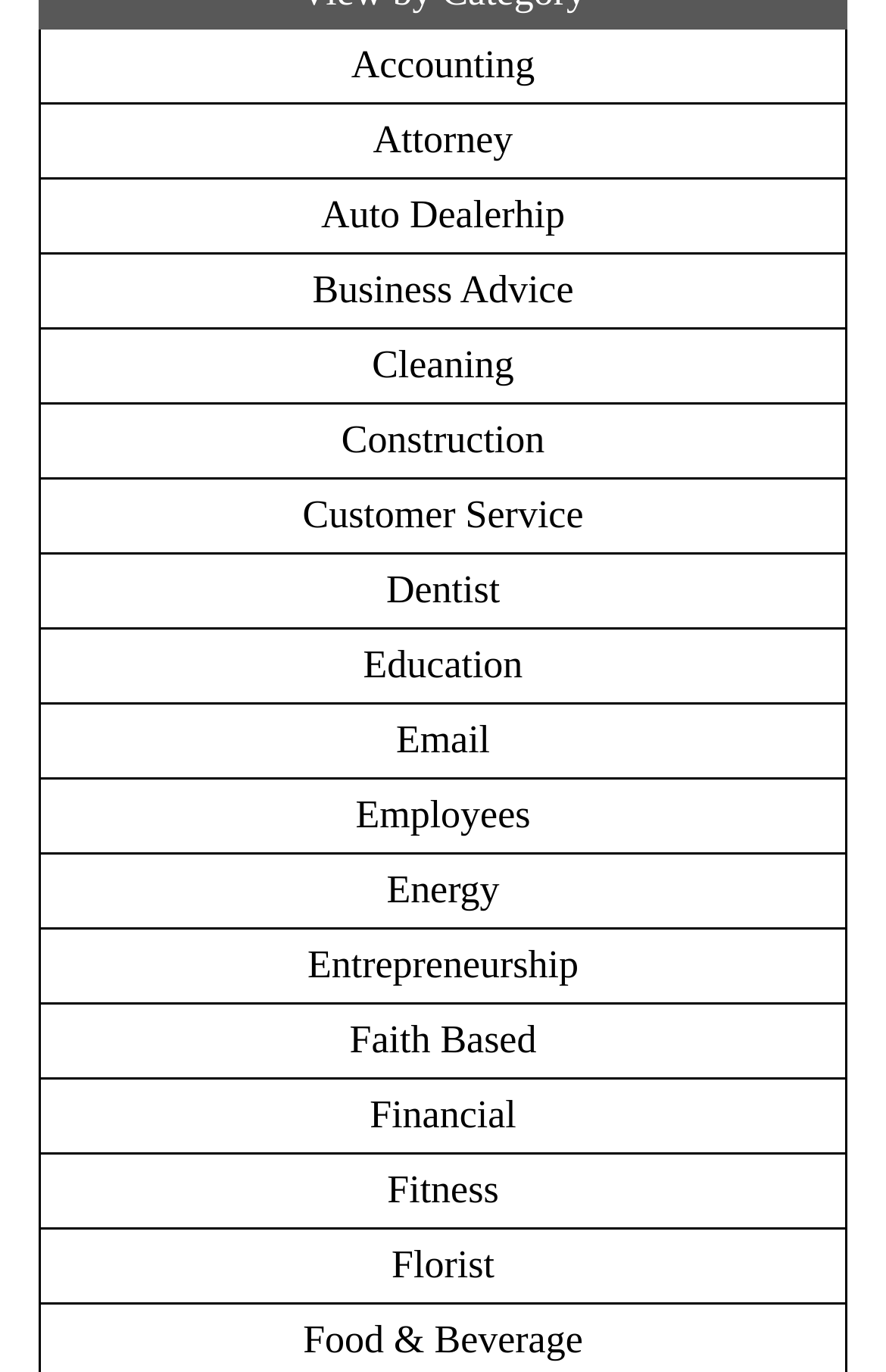Determine the bounding box coordinates for the clickable element to execute this instruction: "Learn about Business Advice". Provide the coordinates as four float numbers between 0 and 1, i.e., [left, top, right, bottom].

[0.352, 0.196, 0.647, 0.227]